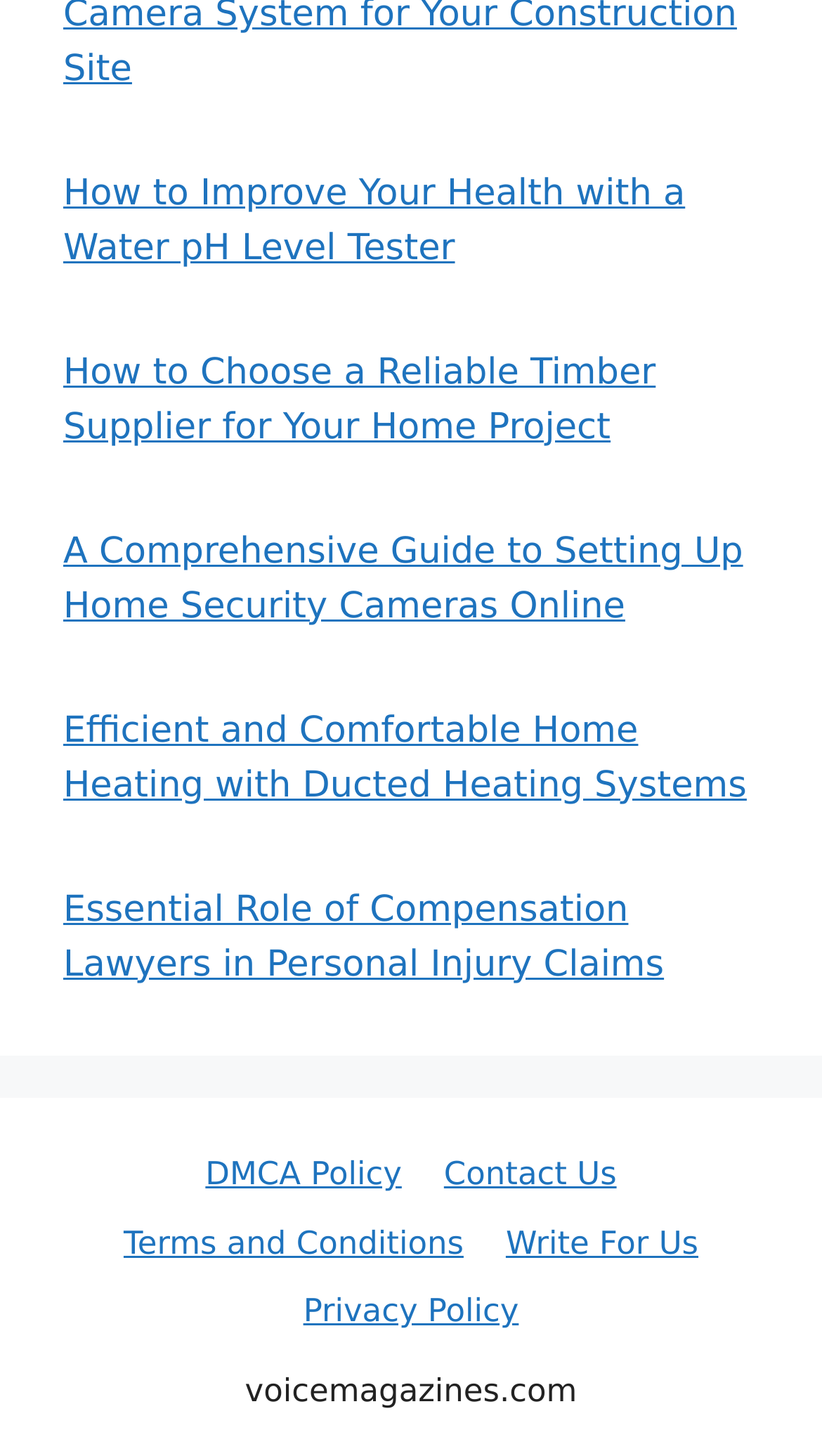Kindly determine the bounding box coordinates for the area that needs to be clicked to execute this instruction: "Contact the website administrator".

[0.54, 0.793, 0.75, 0.819]